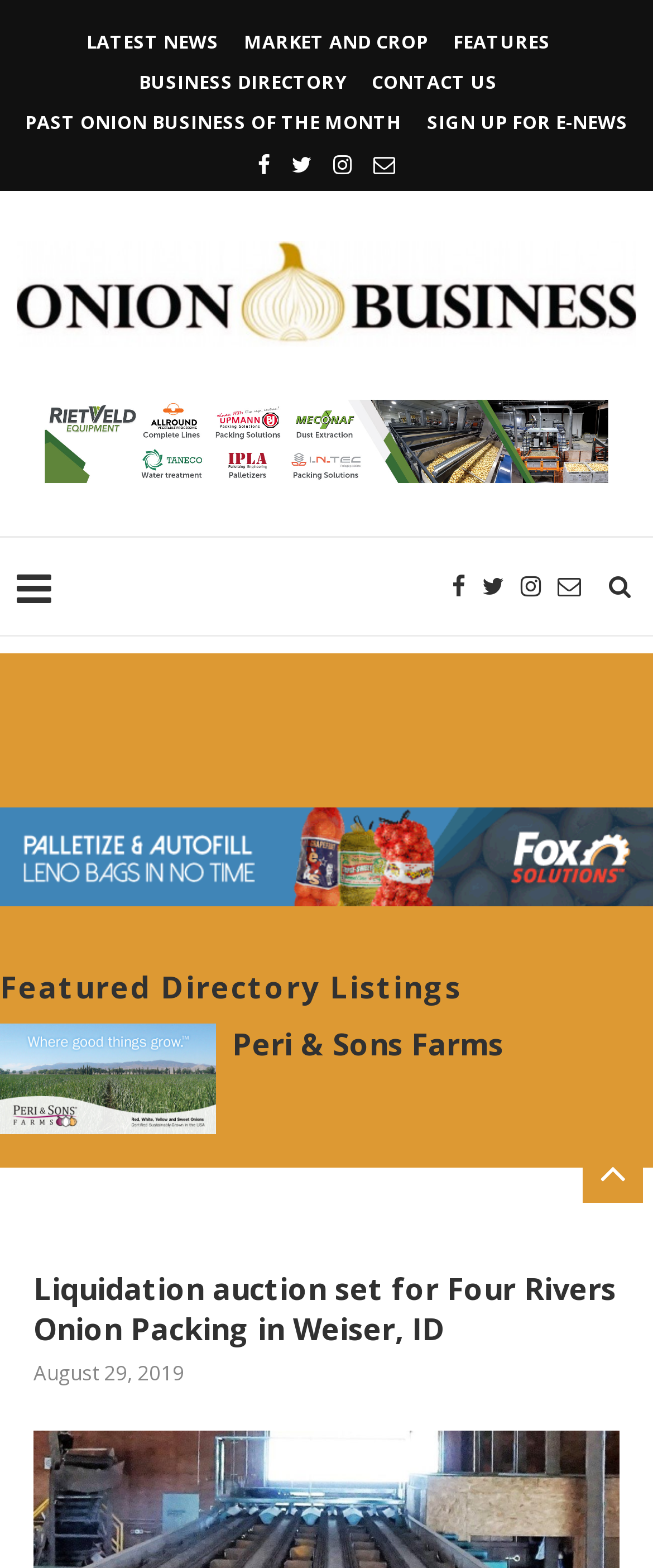Extract the primary header of the webpage and generate its text.

Liquidation auction set for Four Rivers Onion Packing in Weiser, ID